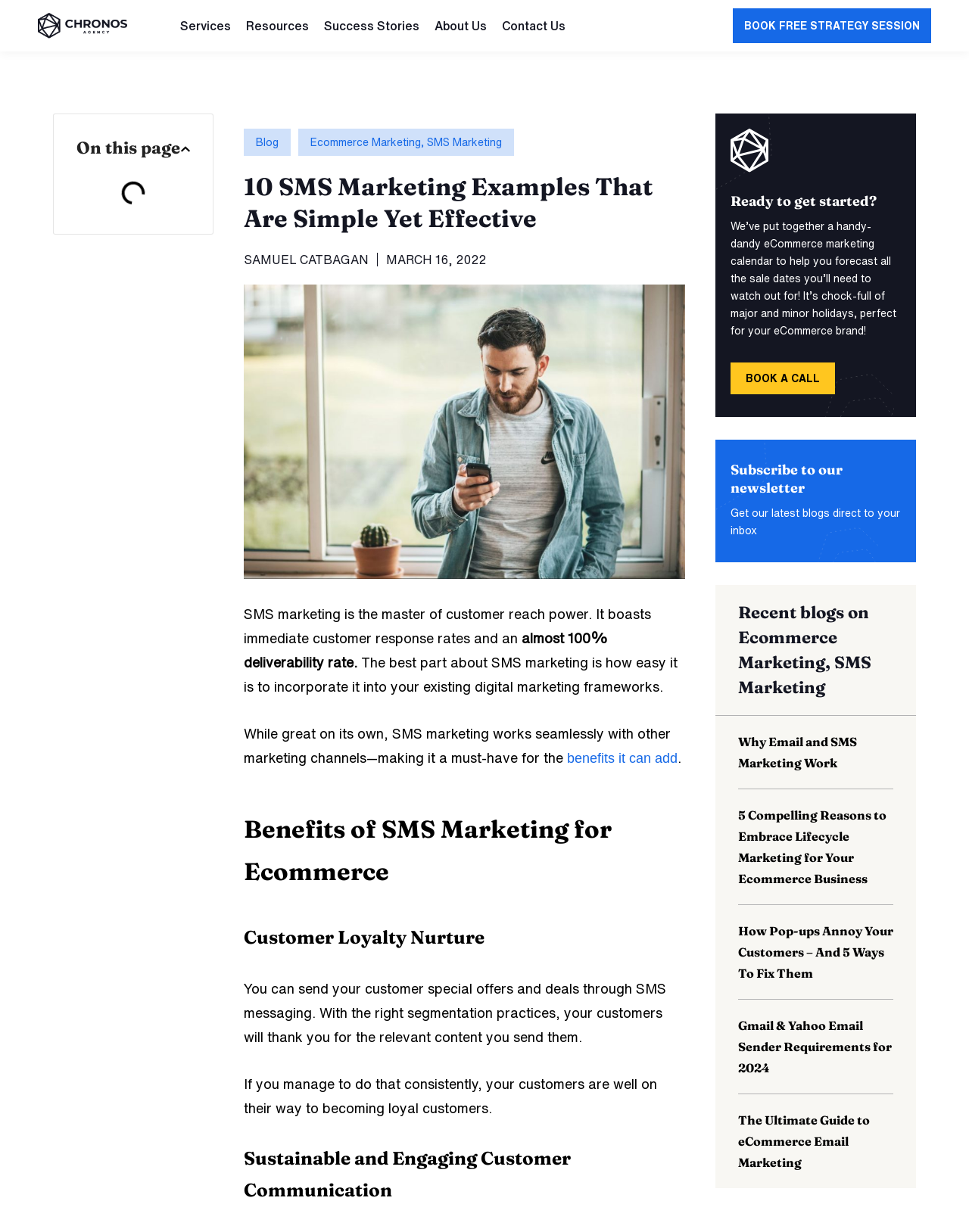Determine the bounding box coordinates of the section I need to click to execute the following instruction: "Click the 'SMS Marketing' link". Provide the coordinates as four float numbers between 0 and 1, i.e., [left, top, right, bottom].

[0.441, 0.111, 0.518, 0.12]